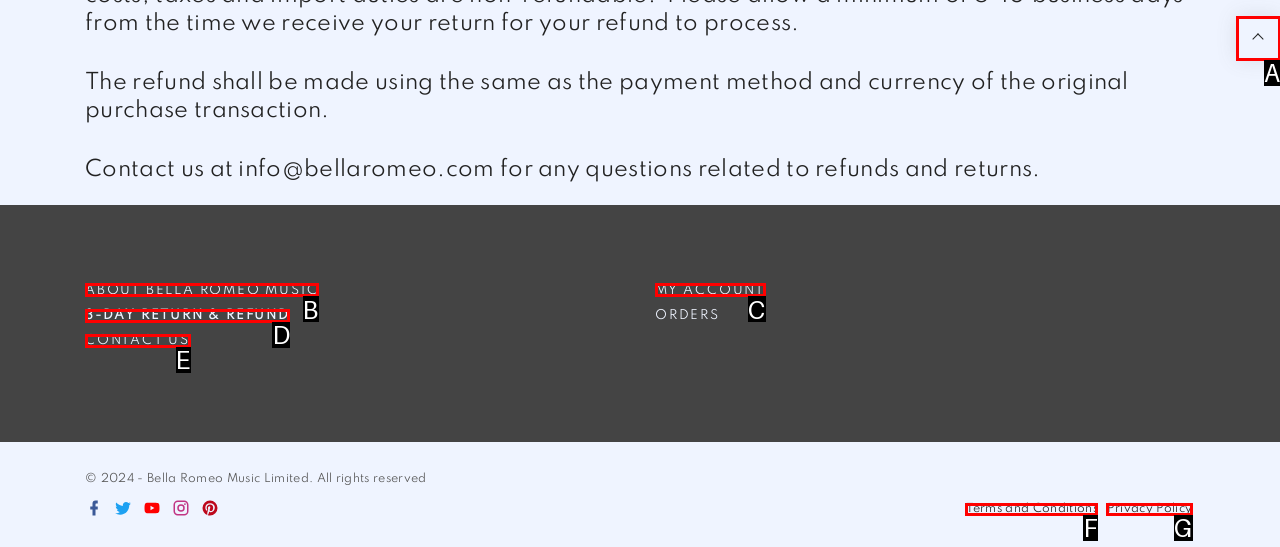What letter corresponds to the UI element described here: Terms and Conditions
Reply with the letter from the options provided.

F